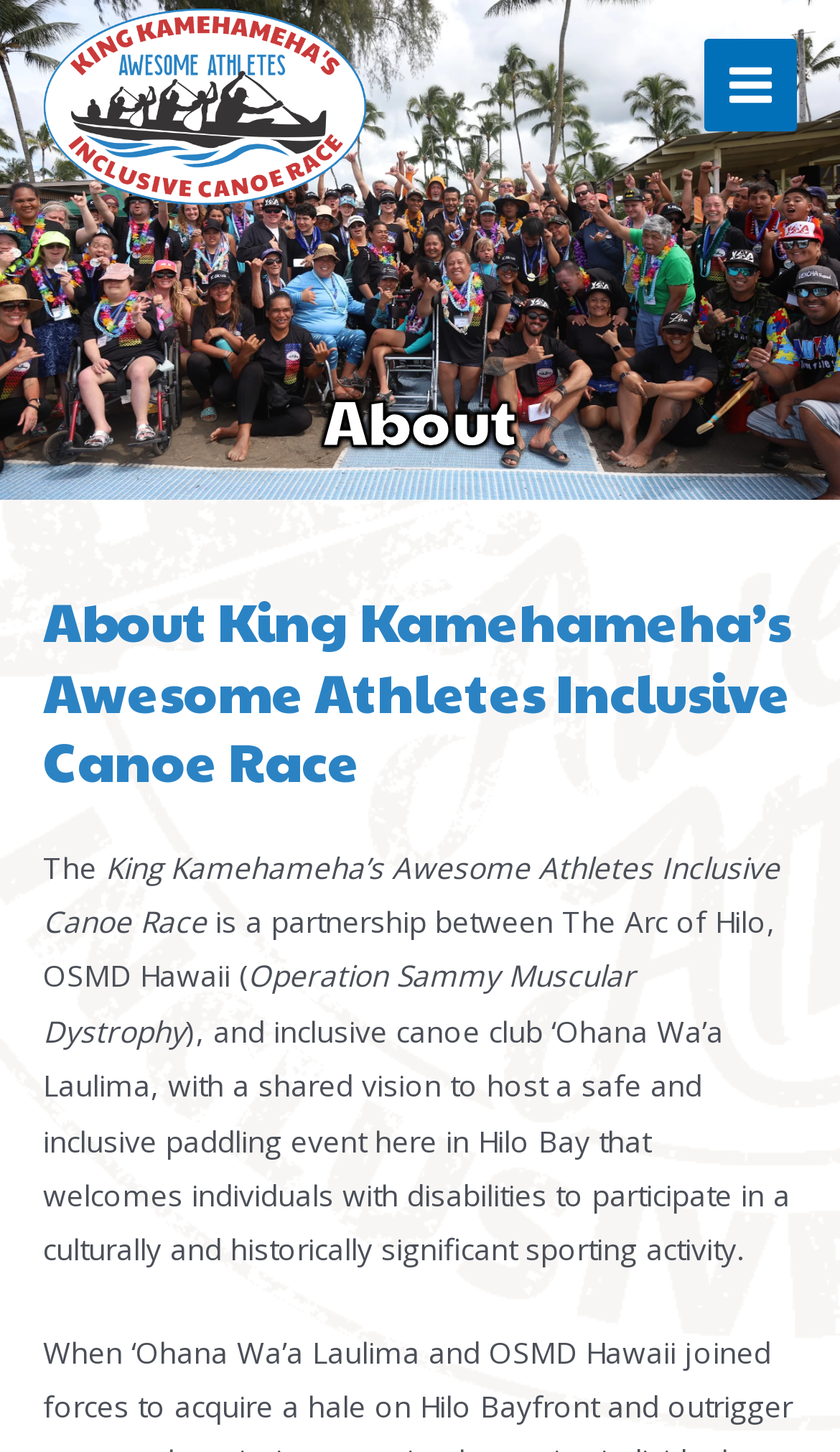What is the name of the canoe race? Based on the image, give a response in one word or a short phrase.

King Kamehameha's Awesome Athletes Inclusive Canoe Race